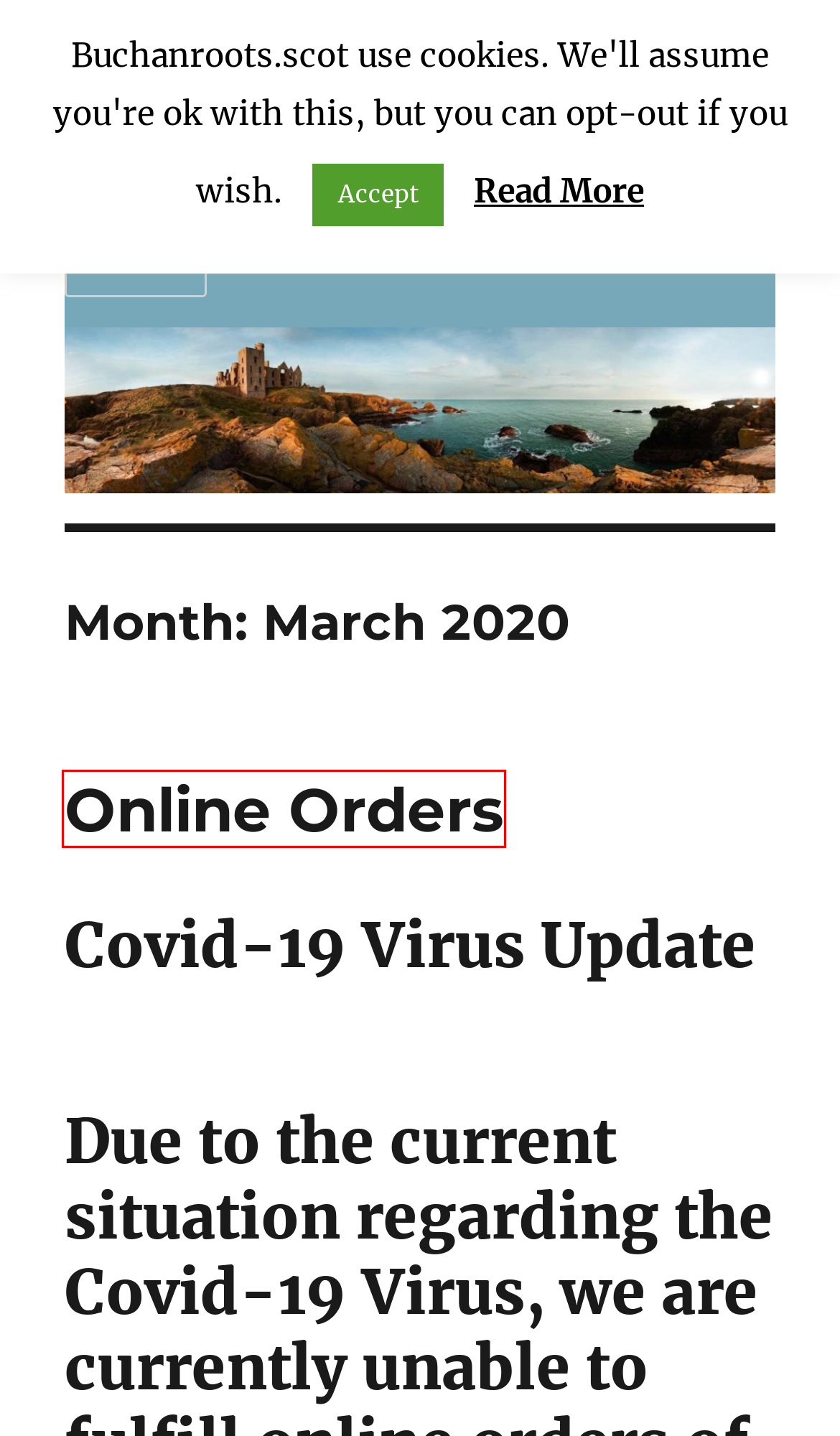You are looking at a webpage screenshot with a red bounding box around an element. Pick the description that best matches the new webpage after interacting with the element in the red bounding box. The possible descriptions are:
A. Easter Closure < Family History Society of Buchan
B. Contact Us < Family History Society of Buchan
C. Online Orders < Family History Society of Buchan
D. Security and Privacy Policy < Family History Society of Buchan
E. March 2018 < Family History Society of Buchan
F. About Us < Family History Society of Buchan
G. Event Announcements Archives < Family History Society of Buchan
H. April 2017 < Family History Society of Buchan

C